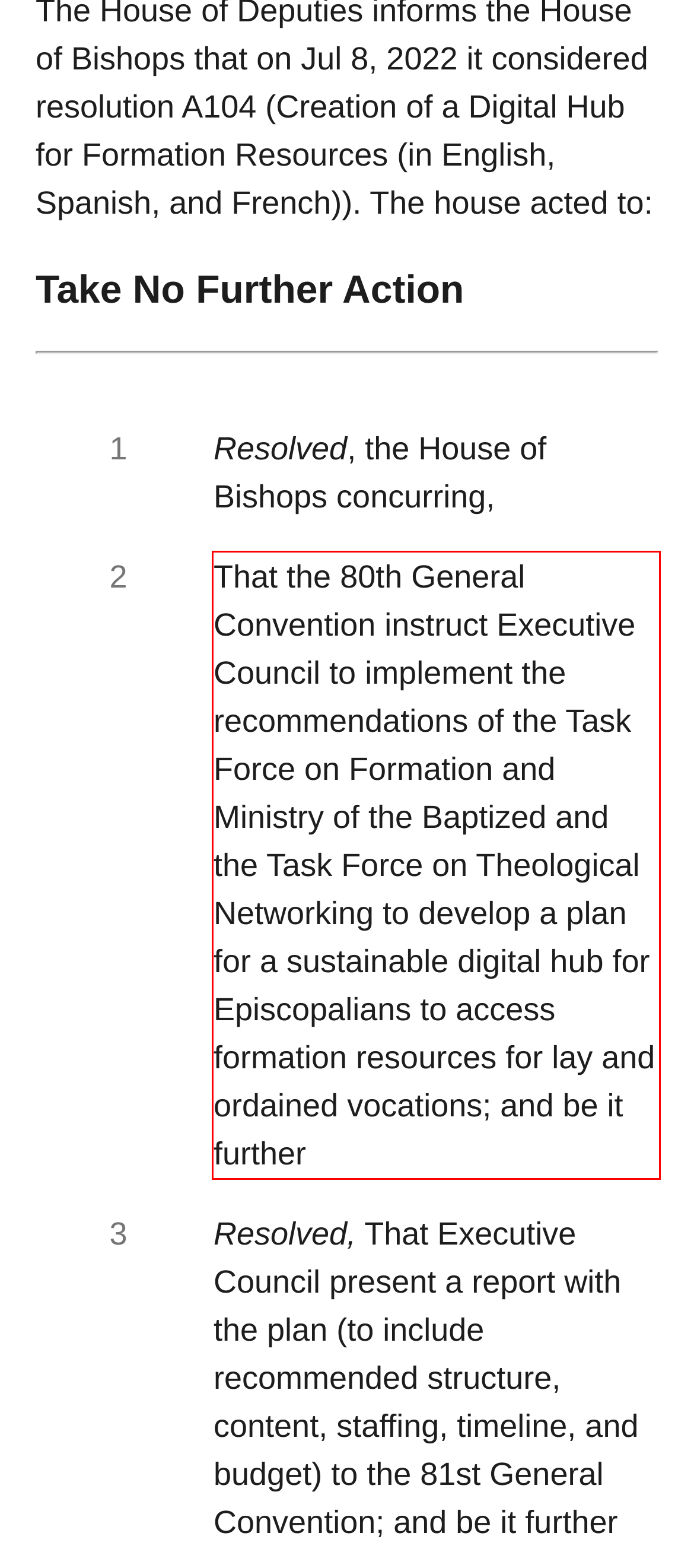Look at the screenshot of the webpage, locate the red rectangle bounding box, and generate the text content that it contains.

That the 80th General Convention instruct Executive Council to implement the recommendations of the Task Force on Formation and Ministry of the Baptized and the Task Force on Theological Networking to develop a plan for a sustainable digital hub for Episcopalians to access formation resources for lay and ordained vocations; and be it further